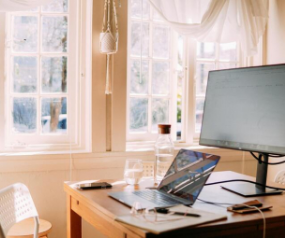What is the purpose of the glass water pitcher and drinking glass on the desk?
Please give a detailed and elaborate explanation in response to the question.

The presence of a glass water pitcher and a drinking glass on the desk suggests that the workspace is designed to be calm and inviting, allowing the person working to stay hydrated and focused. The caption explicitly states that these items contribute to a 'calm and inviting workspace'.